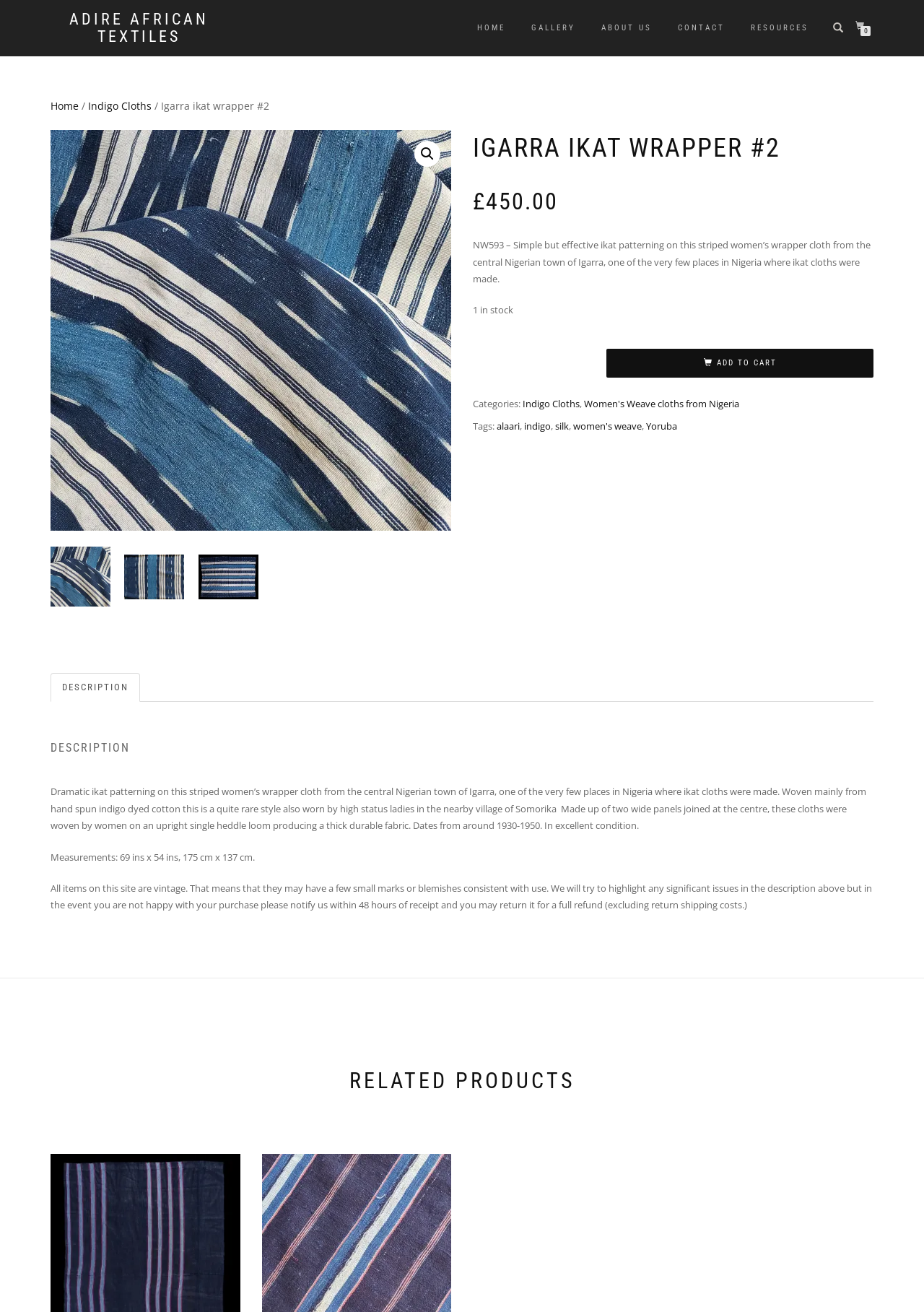Highlight the bounding box coordinates of the element you need to click to perform the following instruction: "View the 'DESCRIPTION' tab."

[0.055, 0.513, 0.153, 0.535]